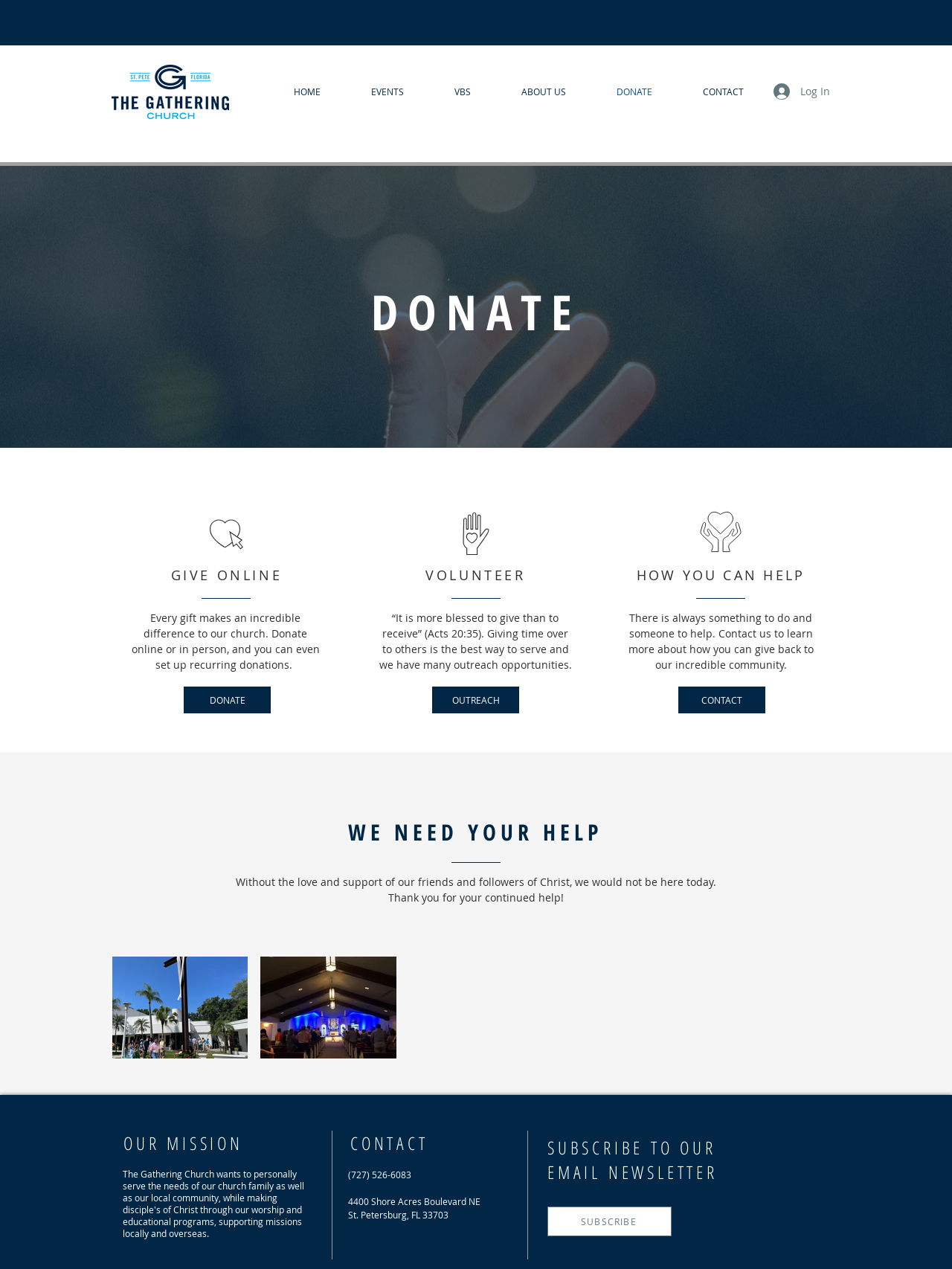Please find the bounding box coordinates for the clickable element needed to perform this instruction: "Click the 'SUBSCRIBE' link".

[0.575, 0.95, 0.705, 0.974]